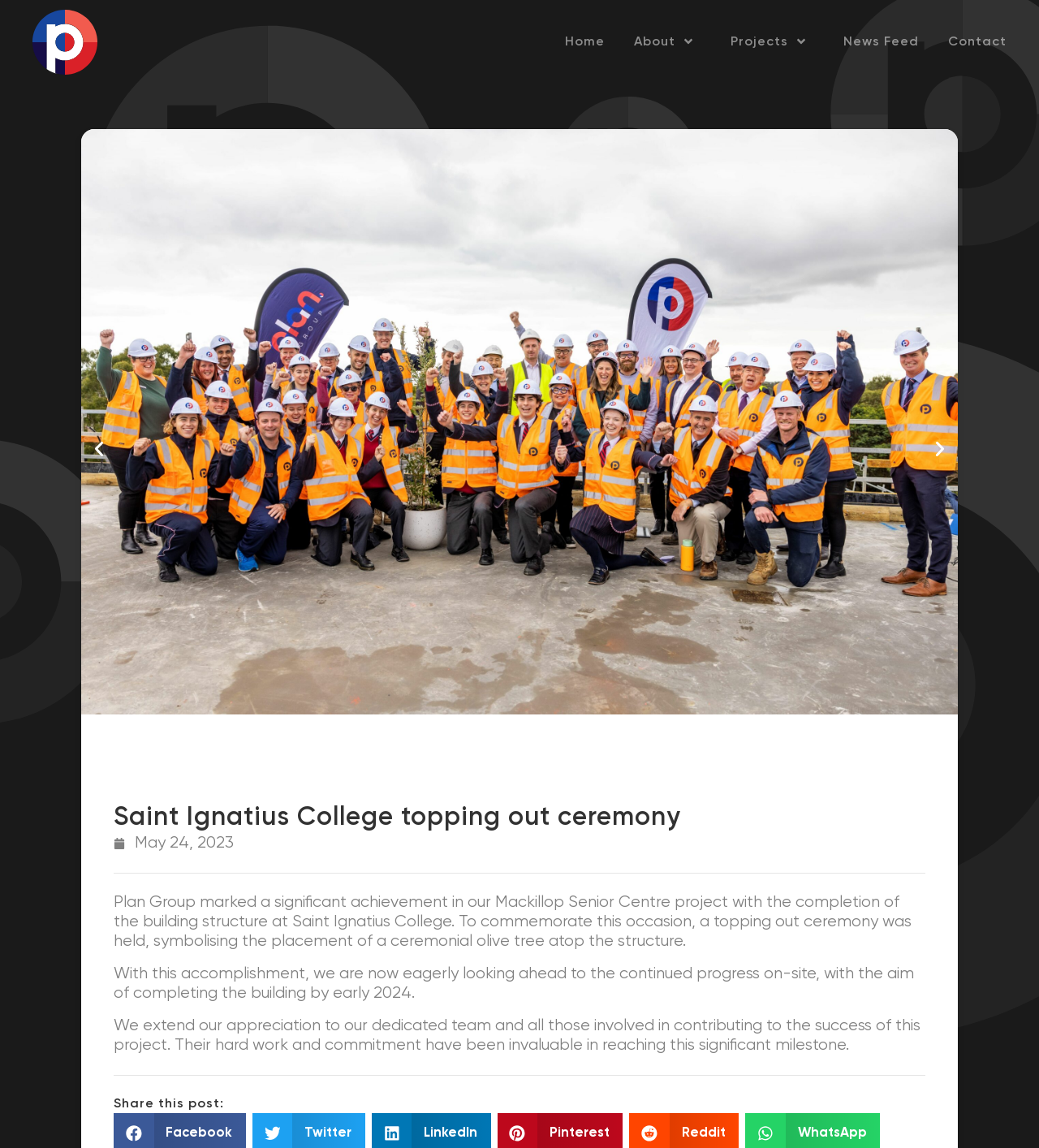Based on the image, give a detailed response to the question: What is the name of the project mentioned in the article?

I found the name of the project mentioned in the article by looking at the StaticText element with the text 'Plan Group marked a significant achievement in our Mackillop Senior Centre project...'. This element is located below the heading element with the text 'Saint Ignatius College topping out ceremony'.